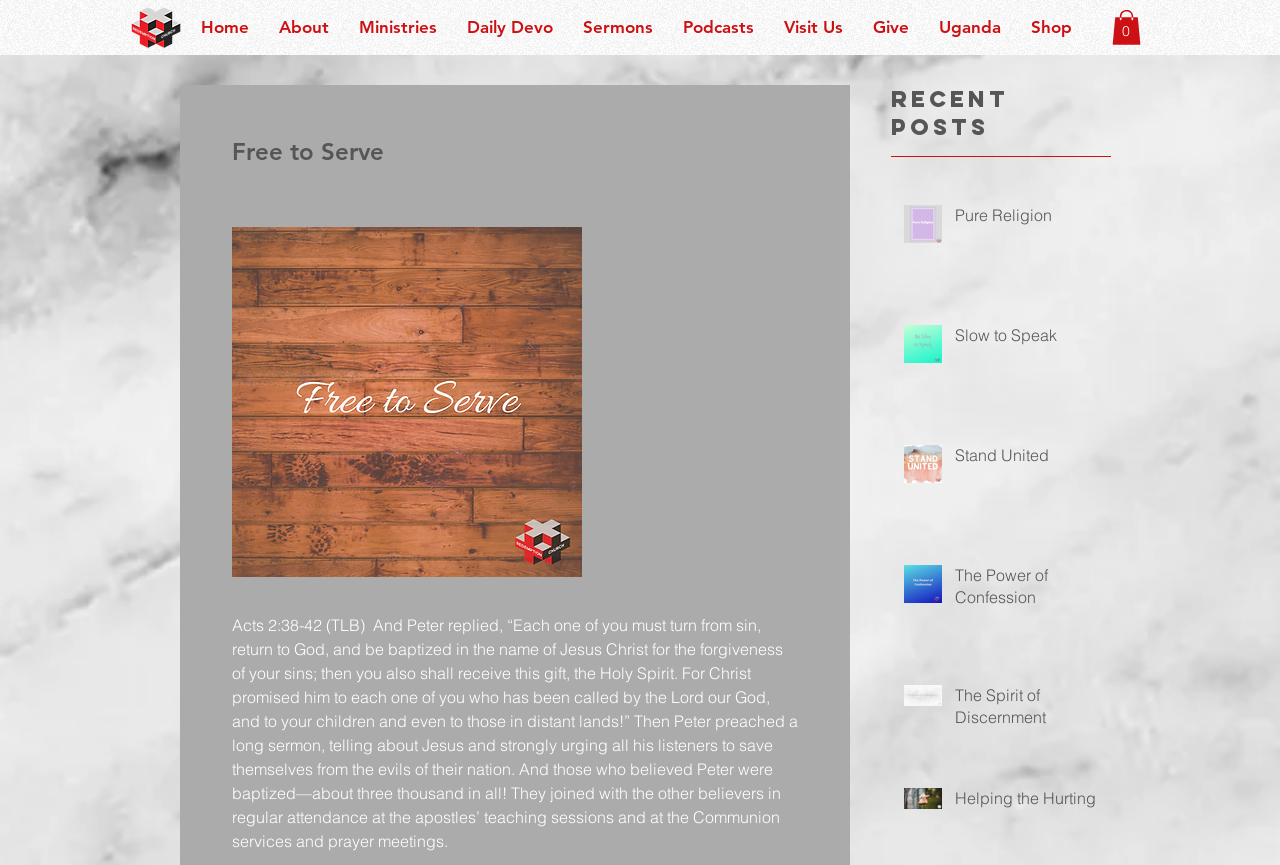Can you find the bounding box coordinates for the UI element given this description: "0"? Provide the coordinates as four float numbers between 0 and 1: [left, top, right, bottom].

[0.869, 0.012, 0.891, 0.052]